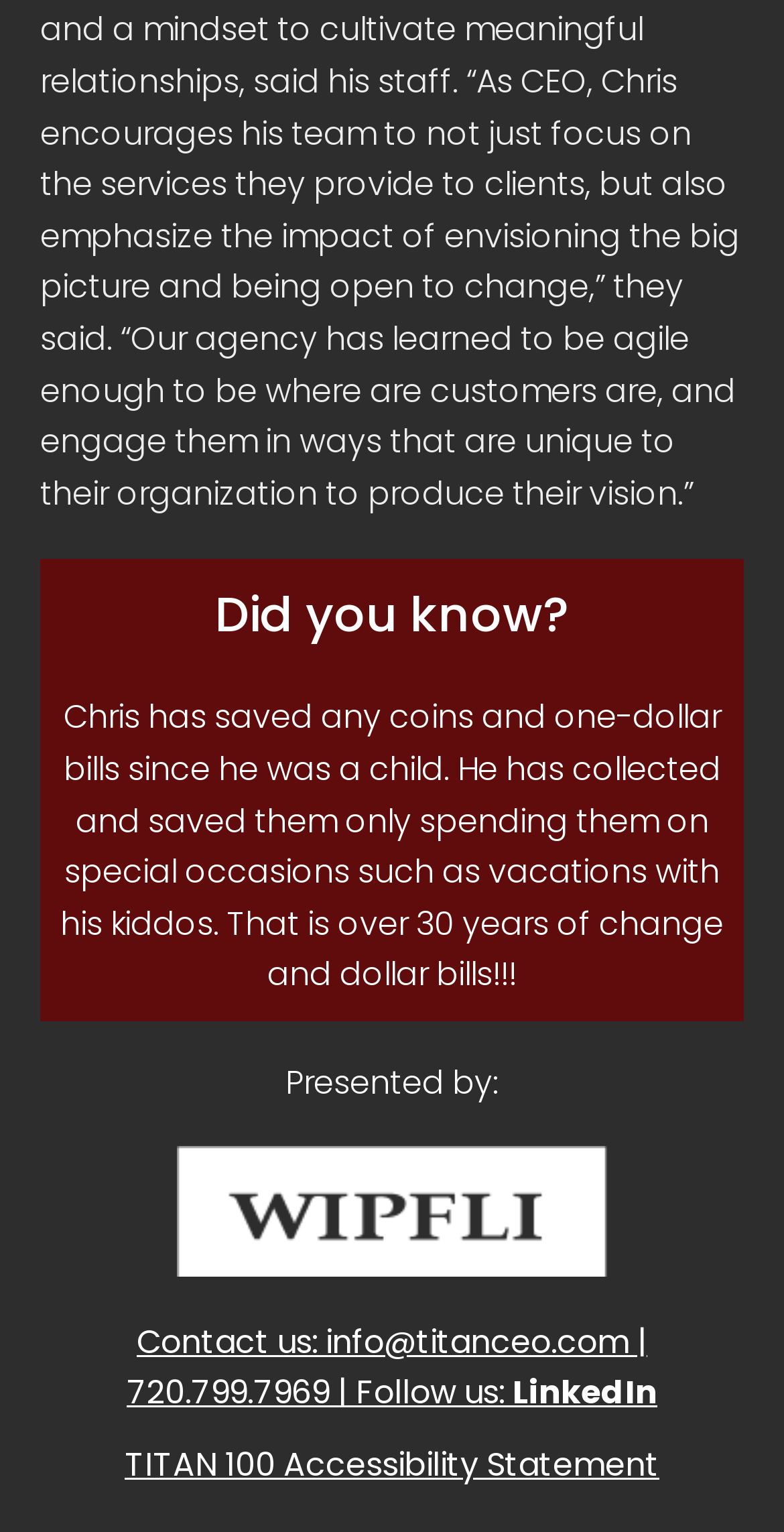Please find the bounding box for the following UI element description. Provide the coordinates in (top-left x, top-left y, bottom-right x, bottom-right y) format, with values between 0 and 1: Next Post

None